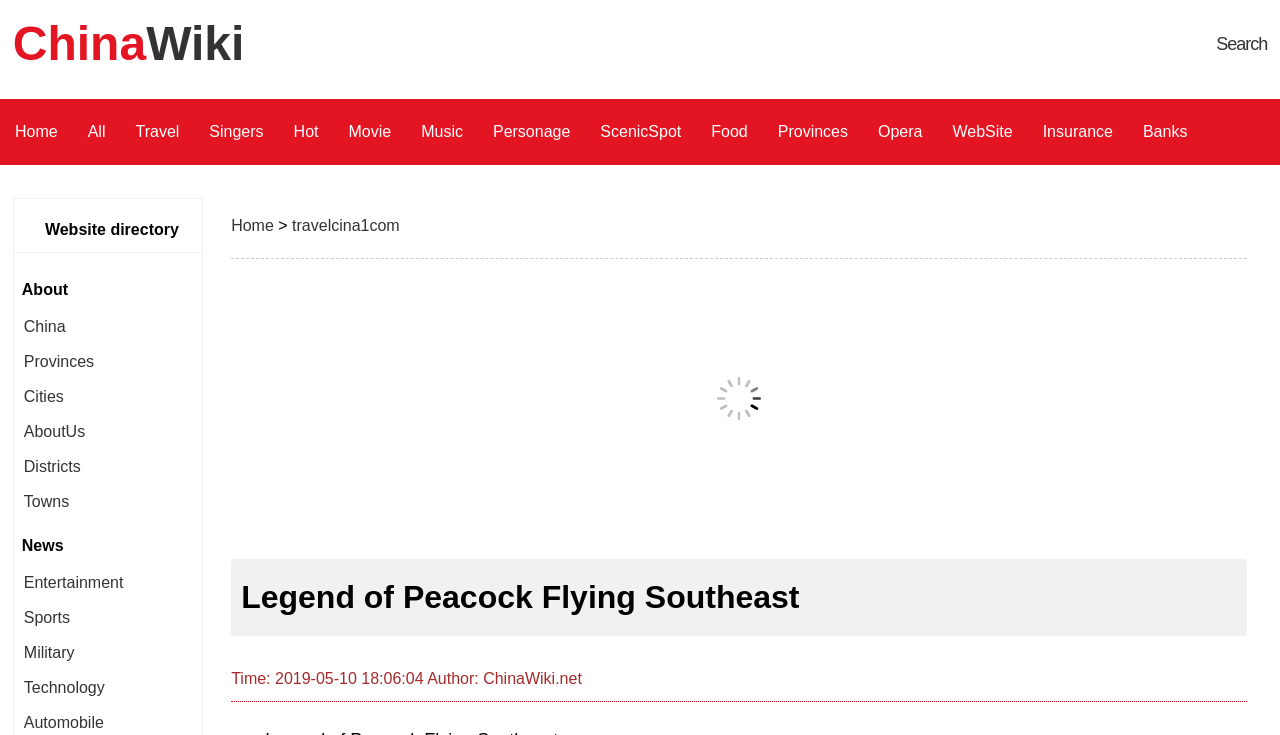Analyze and describe the webpage in a detailed narrative.

The webpage is about the "Legend of Peacock Flying Southeast", an ancient Chinese narrative poem. At the top left corner, there is a link to "ChinaWiki" and a search bar. Below the search bar, there is a row of links to various categories, including "Home", "All", "Travel", "Singers", "Hot", "Movie", "Music", "Personage", "ScenicSpot", "Food", "Provinces", "Opera", "WebSite", "Insurance", and "Banks". 

On the left side of the page, there is a column of links to different topics, including "Dynasty", "Hotels", "Idiom", "Schools", "Performers", "China", "Provinces", "Cities", "AboutUs", "Districts", and "Towns". 

In the main content area, there is a heading that reads "Legend of Peacock Flying Southeast". Below the heading, there is a block of text that provides information about the poem, including the time it was published and the author. 

On the right side of the page, there is an advertisement iframe that takes up most of the space. At the top right corner, there is a link to "Home" and a static text that reads ">". Below the advertisement, there are links to "travelcina1com" and "ChinaWiki.net". 

At the bottom of the page, there are several static texts, including "Website directory", "About", and "News". Below the "News" text, there are links to various news categories, including "Entertainment", "Sports", "Military", "Technology", and "Automobile".